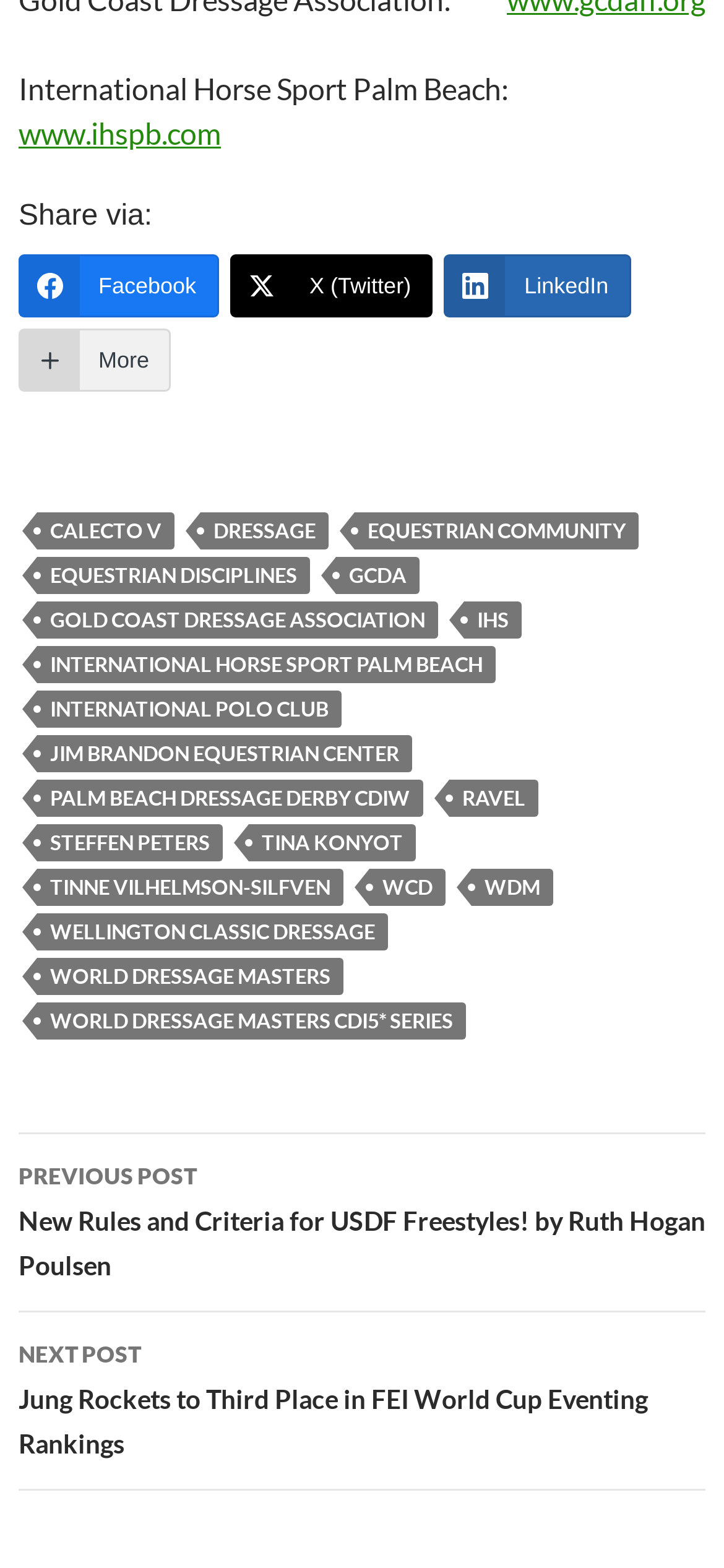Please identify the bounding box coordinates of the element that needs to be clicked to perform the following instruction: "Read next post".

[0.026, 0.837, 0.974, 0.951]